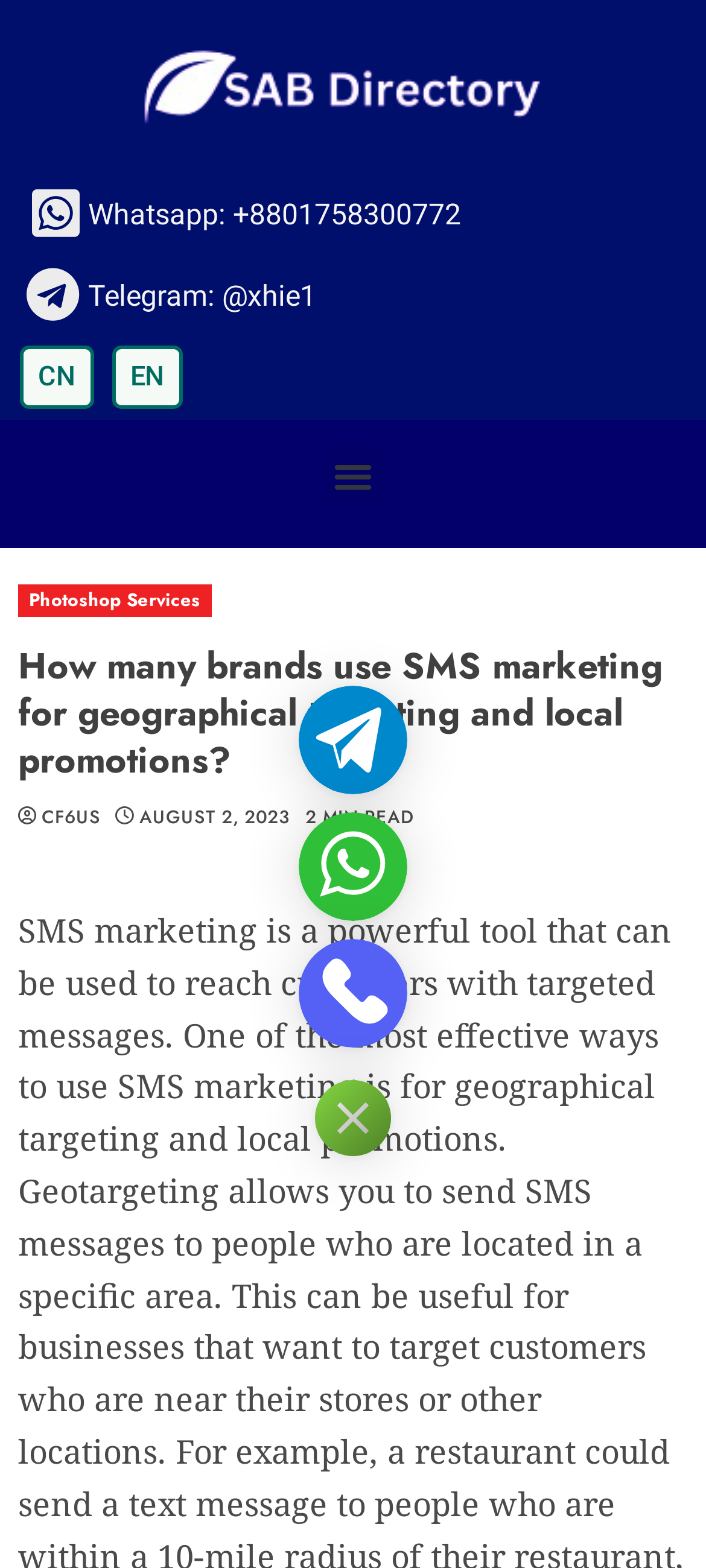Give a one-word or one-phrase response to the question: 
What is the topic of the article?

SMS marketing